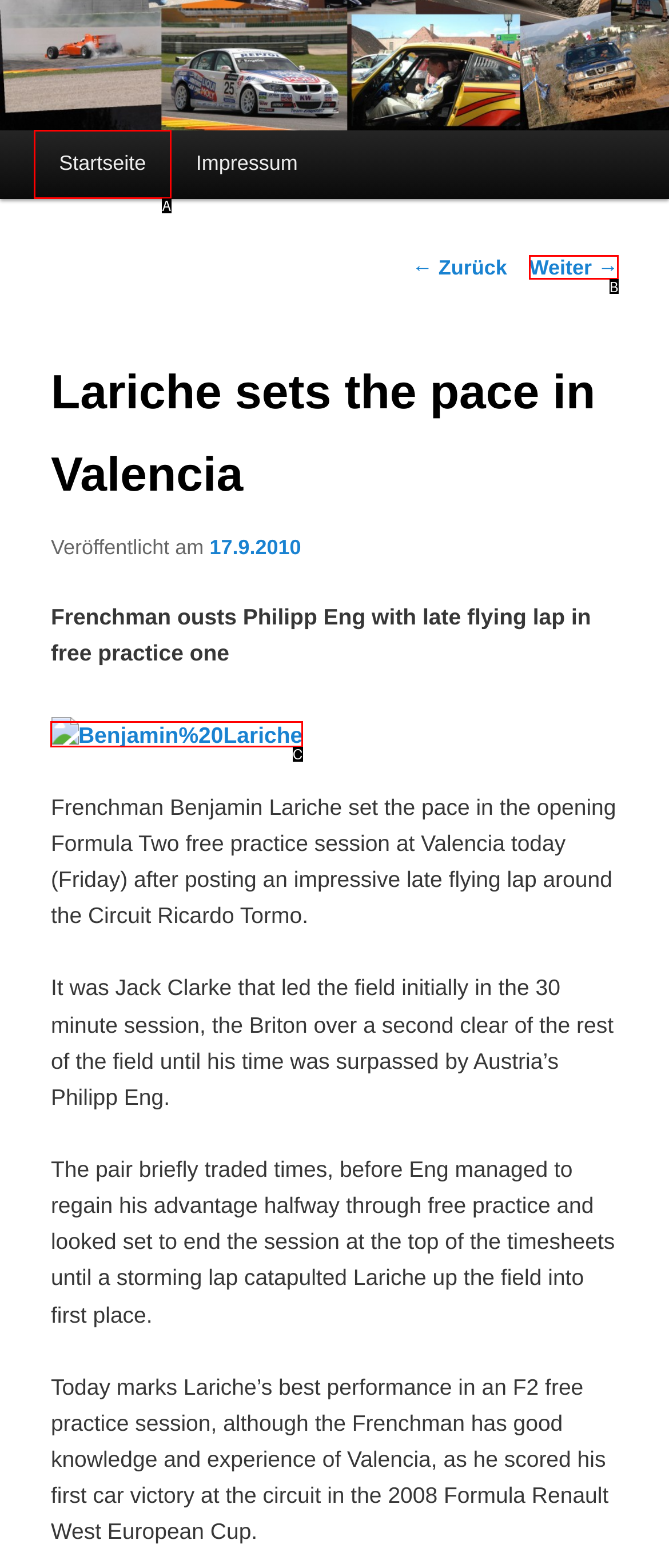Determine which option aligns with the description: Weiter →. Provide the letter of the chosen option directly.

B